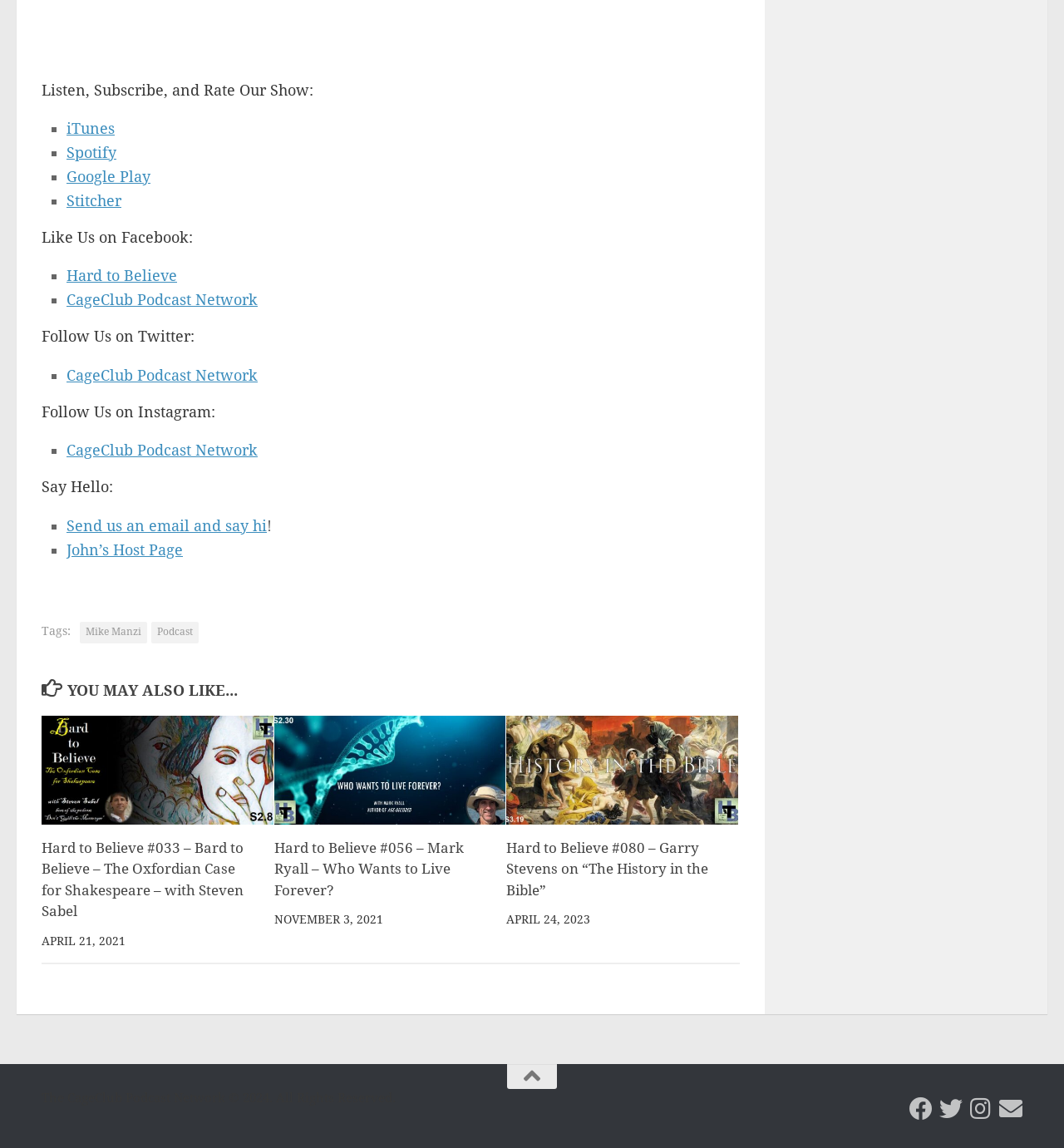Refer to the image and provide a thorough answer to this question:
What are the social media platforms to follow the podcast?

I found the social media links at the bottom of the webpage, which are Facebook, Twitter, and Instagram. These links are labeled as 'Follow Us on Facebook:', 'Follow Us on Twitter:', and 'Follow Us on Instagram:' respectively.